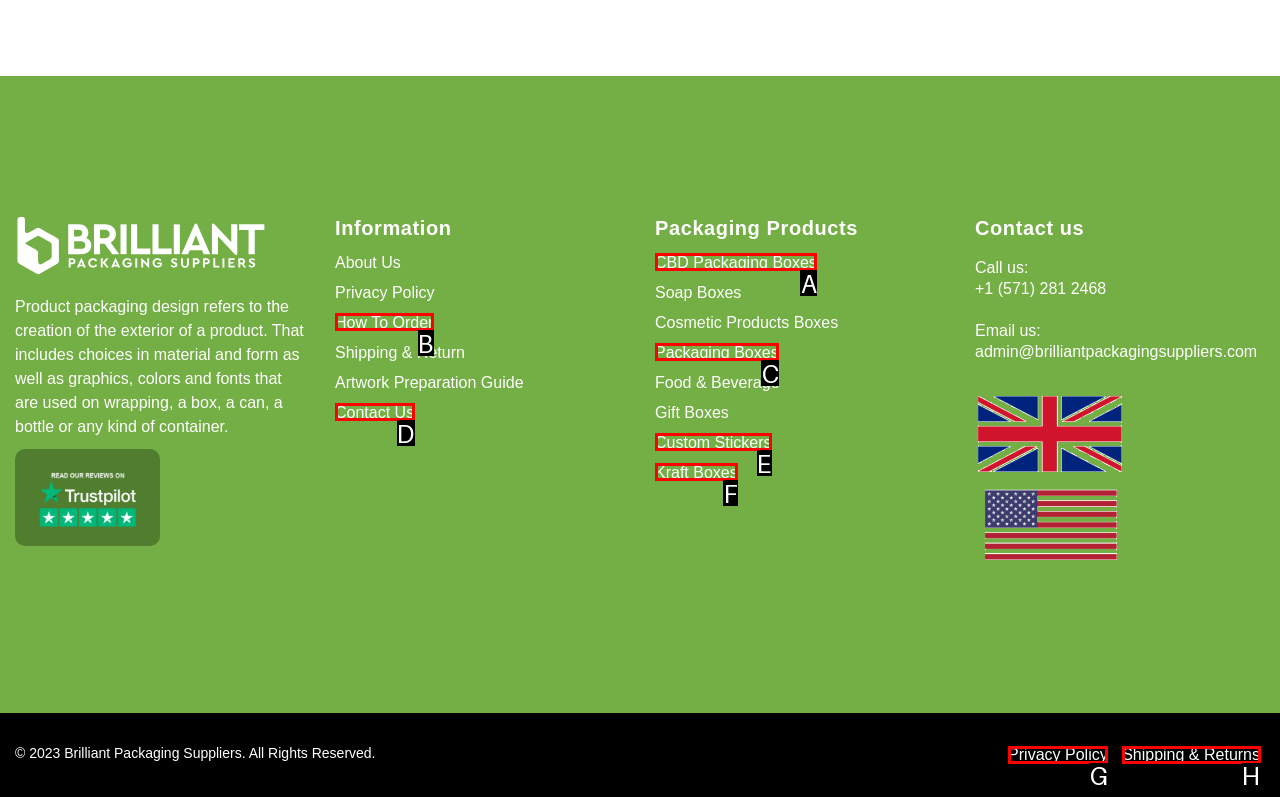Using the description: Kraft Boxes, find the corresponding HTML element. Provide the letter of the matching option directly.

F